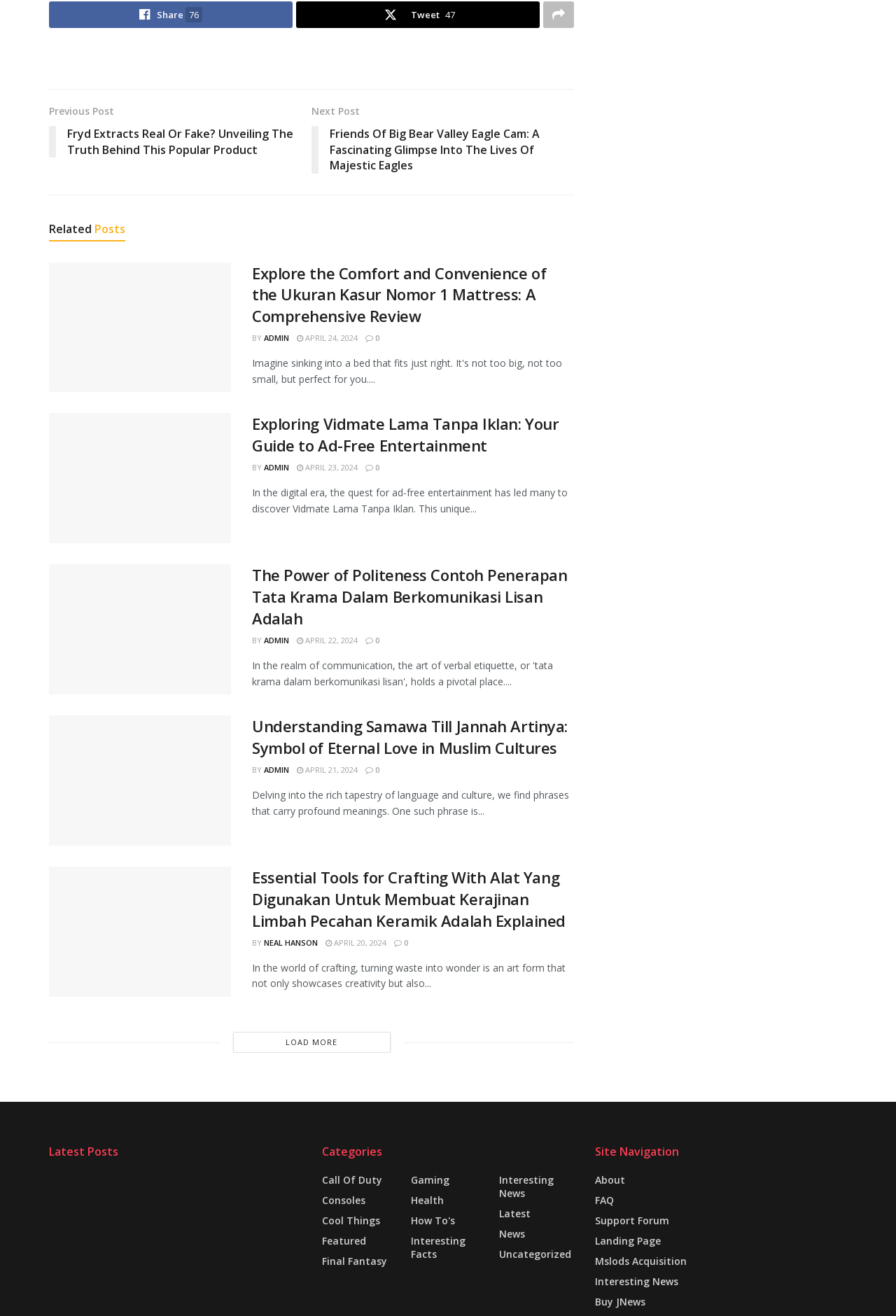Identify the bounding box coordinates of the section that should be clicked to achieve the task described: "Load more articles".

[0.26, 0.784, 0.436, 0.8]